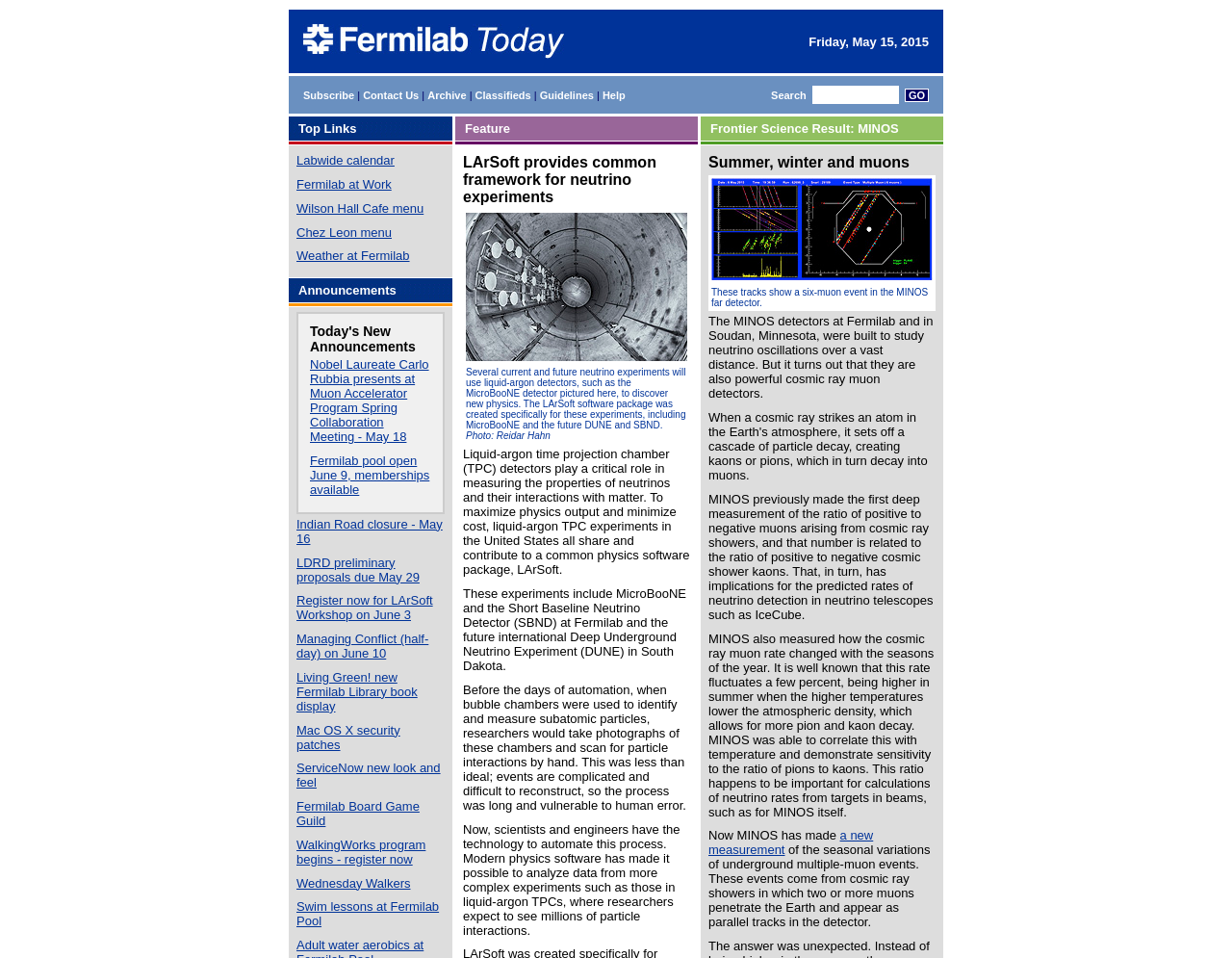Please provide the bounding box coordinates for the element that needs to be clicked to perform the instruction: "Click on Nobel Laureate Carlo Rubbia presents at Muon Accelerator Program Spring Collaboration Meeting - May 18". The coordinates must consist of four float numbers between 0 and 1, formatted as [left, top, right, bottom].

[0.252, 0.373, 0.348, 0.463]